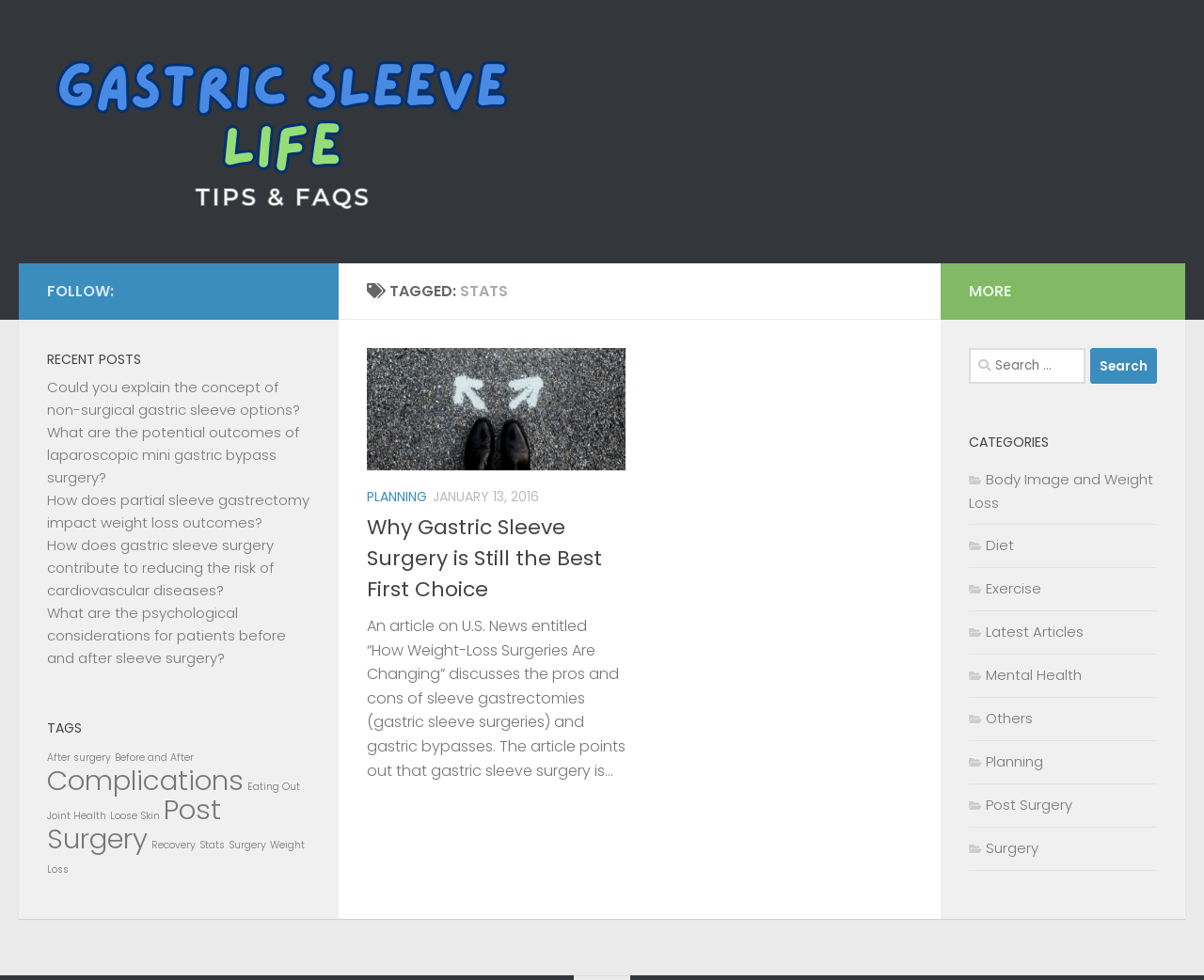Bounding box coordinates must be specified in the format (top-left x, top-left y, bottom-right x, bottom-right y). All values should be floating point numbers between 0 and 1. What are the bounding box coordinates of the UI element described as: Post Surgery

[0.039, 0.806, 0.184, 0.875]